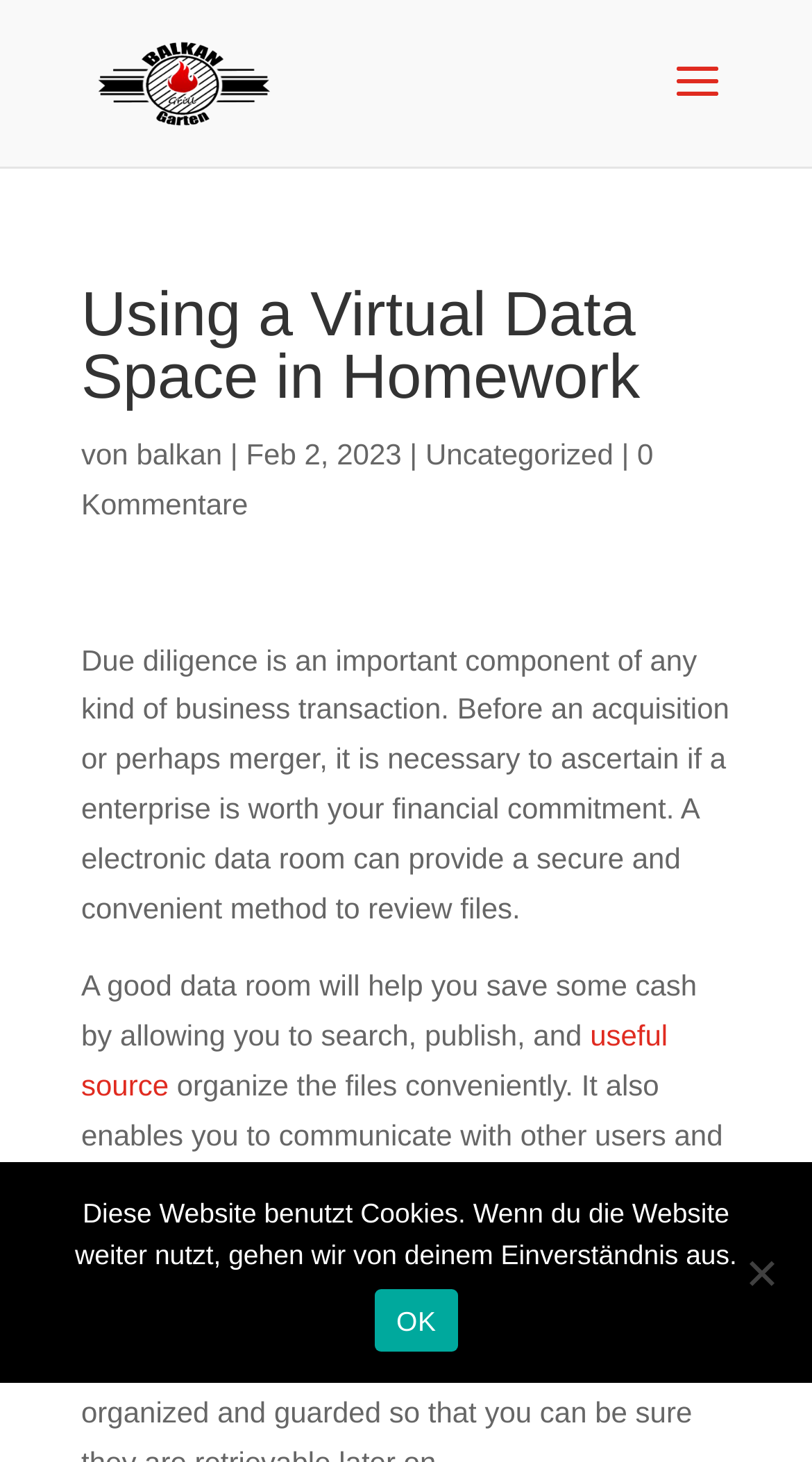Determine the bounding box coordinates for the HTML element mentioned in the following description: "回复". The coordinates should be a list of four floats ranging from 0 to 1, represented as [left, top, right, bottom].

None